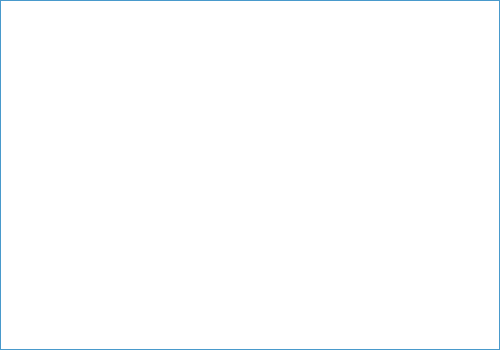What amenities does the hotel offer to enhance guest experiences?
Using the information from the image, give a concise answer in one word or a short phrase.

Multiple